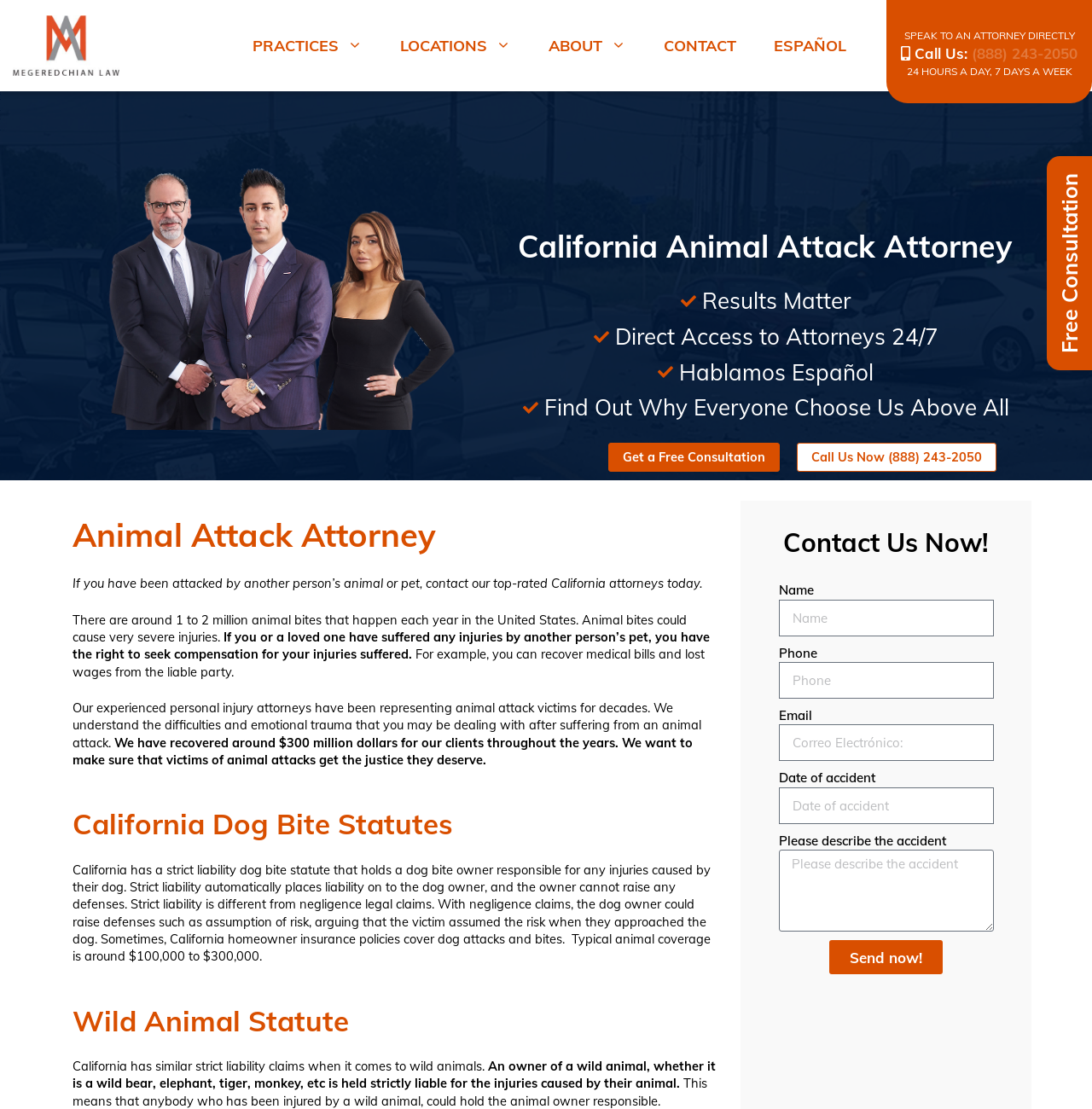Locate the bounding box coordinates of the area you need to click to fulfill this instruction: 'Enter your name in the input field'. The coordinates must be in the form of four float numbers ranging from 0 to 1: [left, top, right, bottom].

[0.713, 0.54, 0.91, 0.574]